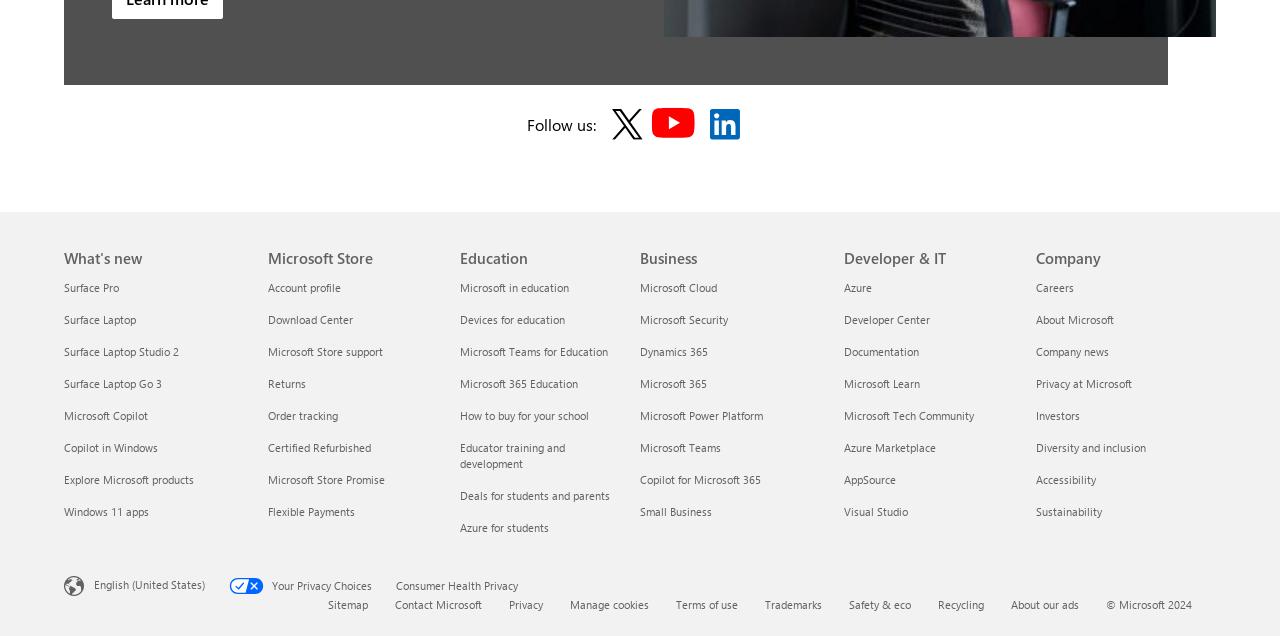What is the last link in the 'Education' section?
Please answer using one word or phrase, based on the screenshot.

Azure for students